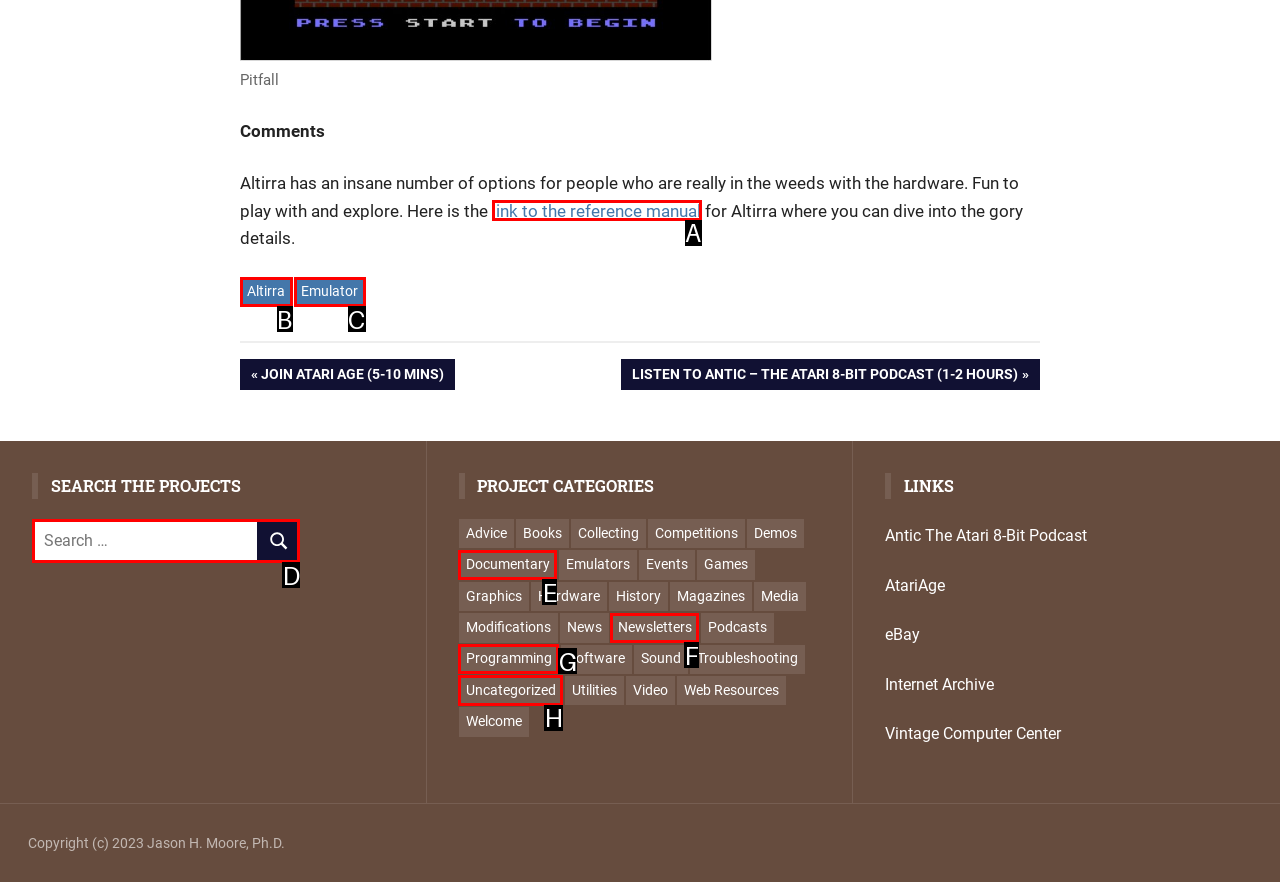Point out the correct UI element to click to carry out this instruction: Search for projects
Answer with the letter of the chosen option from the provided choices directly.

D